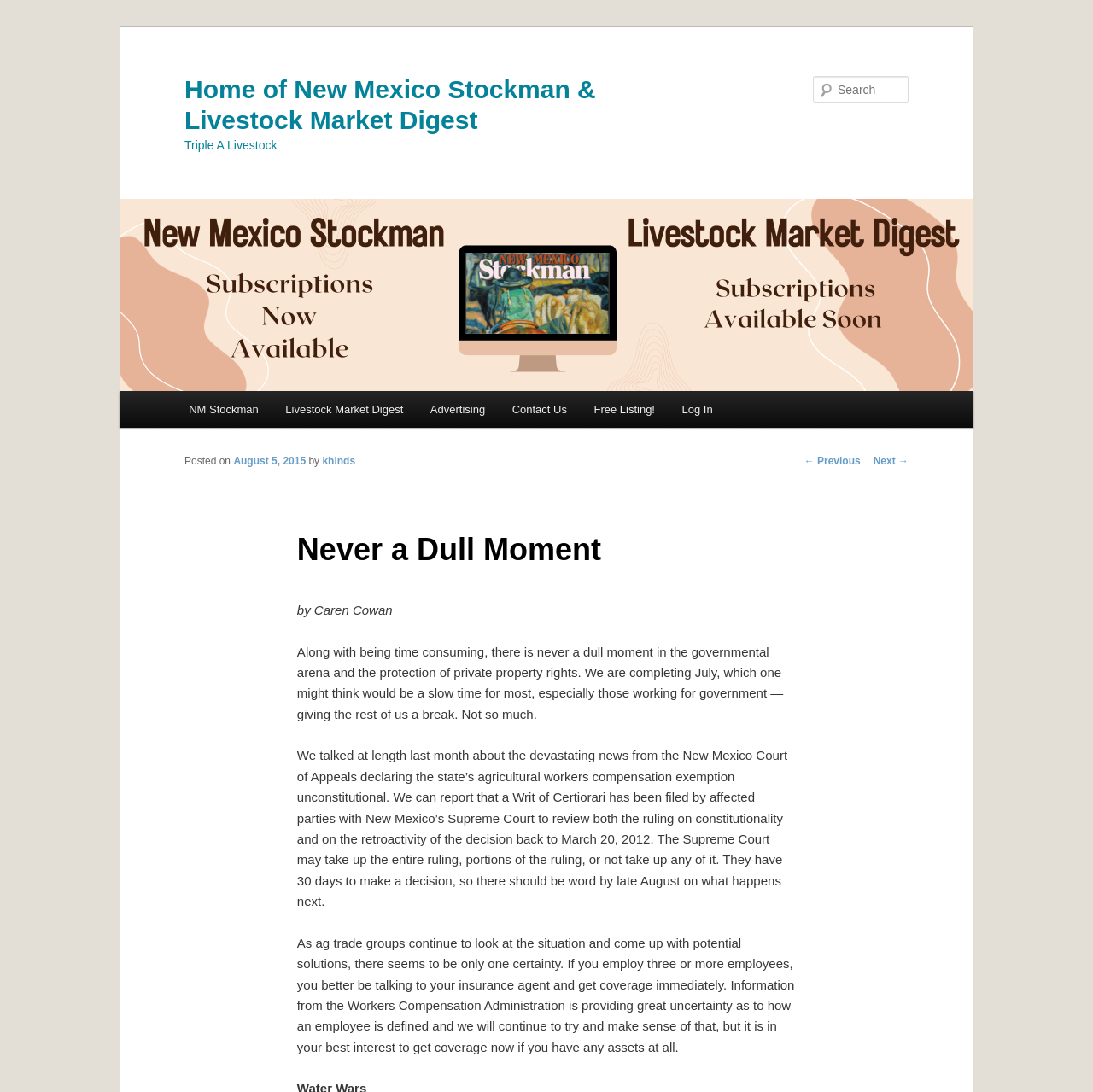Could you provide the bounding box coordinates for the portion of the screen to click to complete this instruction: "Read the latest post"?

[0.272, 0.59, 0.717, 0.66]